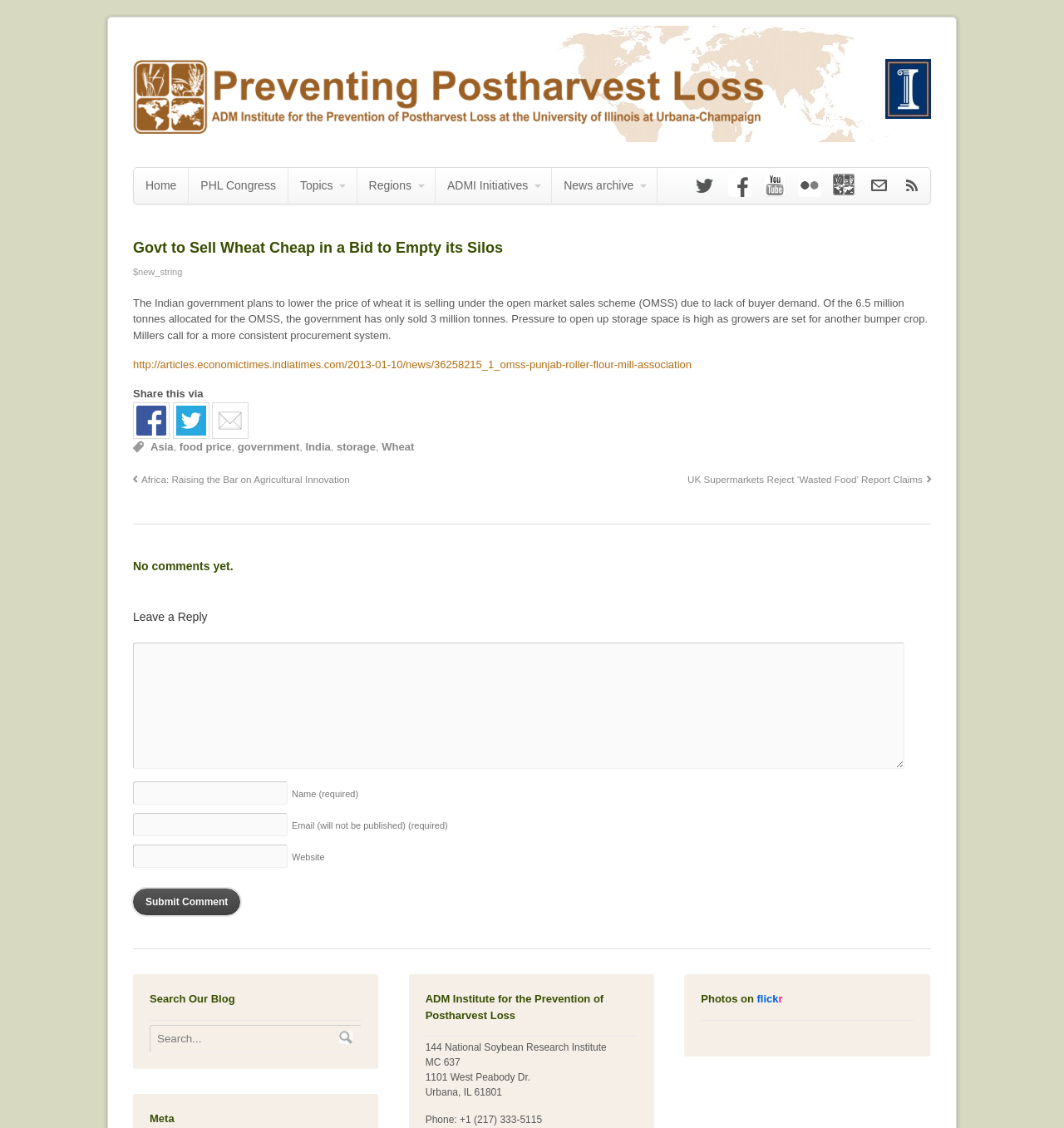Can you specify the bounding box coordinates for the region that should be clicked to fulfill this instruction: "Share this article on Facebook".

[0.125, 0.376, 0.159, 0.387]